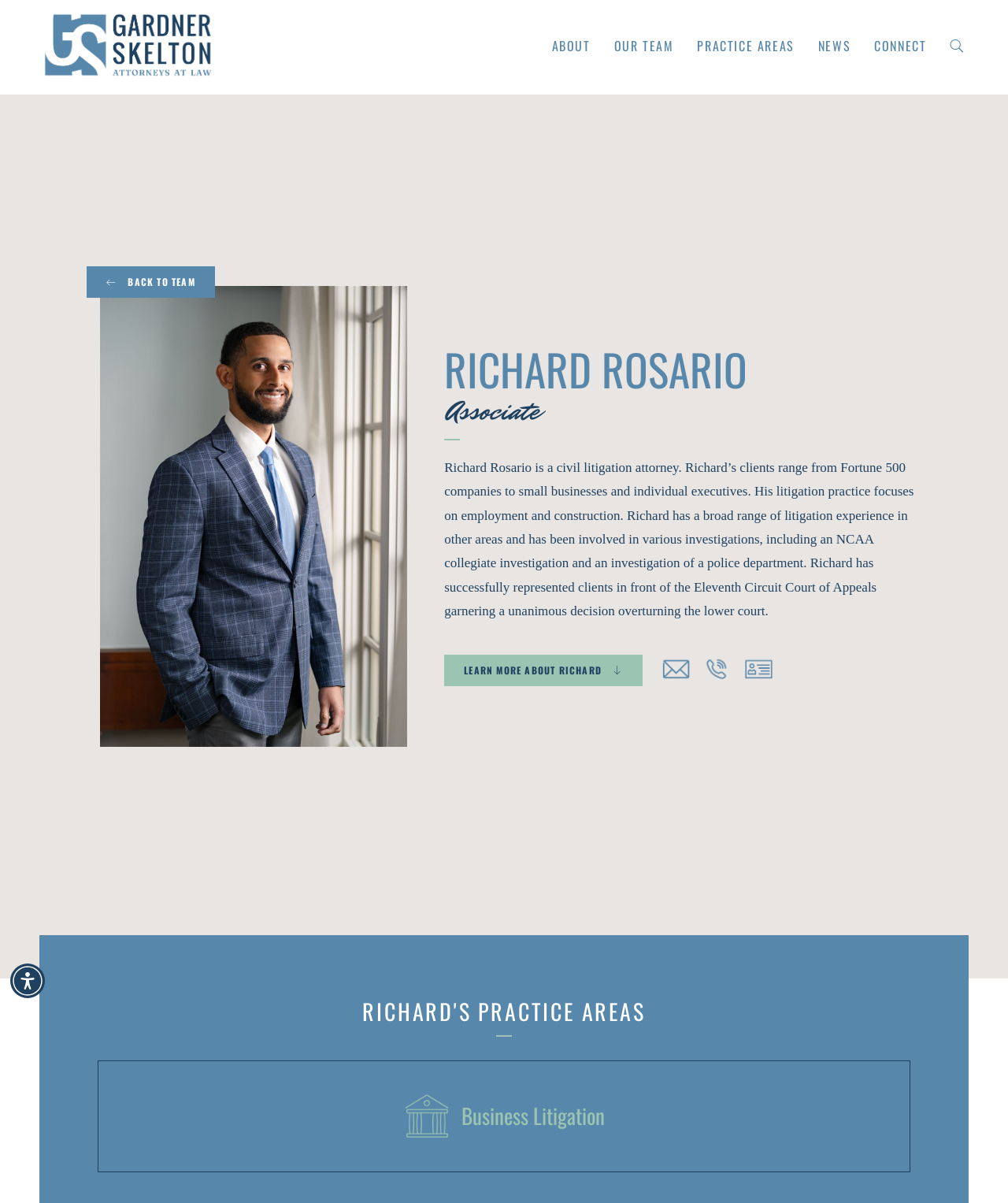How many years of experience does Richard Rosario have in giving math lessons?
Provide an in-depth answer to the question, covering all aspects.

The webpage mentions that Richard Rosario has been giving math lessons for 30 years, which is mentioned in the paragraph describing his other activities and experiences.